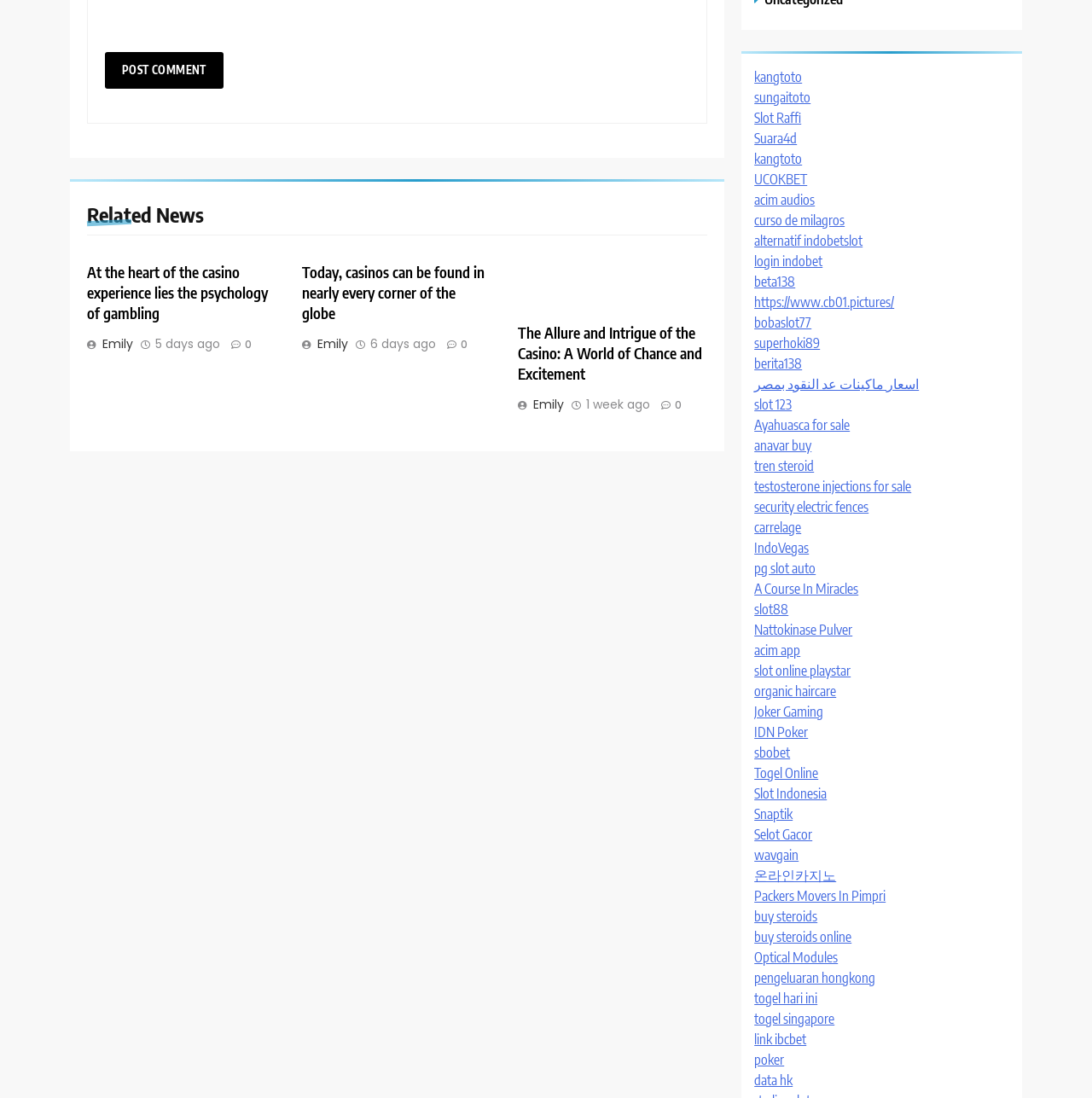Provide the bounding box coordinates of the HTML element this sentence describes: "security electric fences".

[0.691, 0.454, 0.795, 0.469]